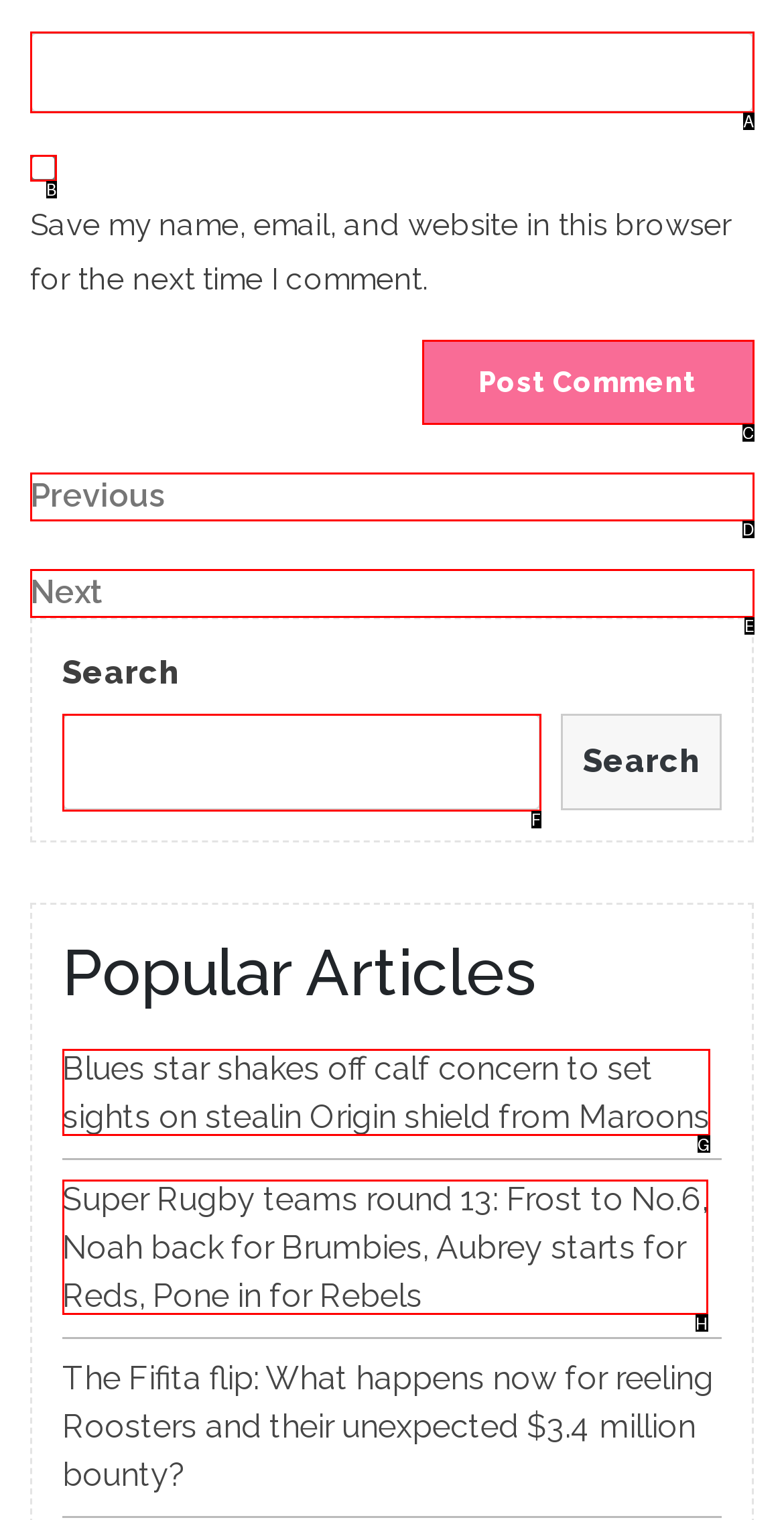Identify the HTML element that corresponds to the following description: name="submit" value="Post Comment". Provide the letter of the correct option from the presented choices.

C